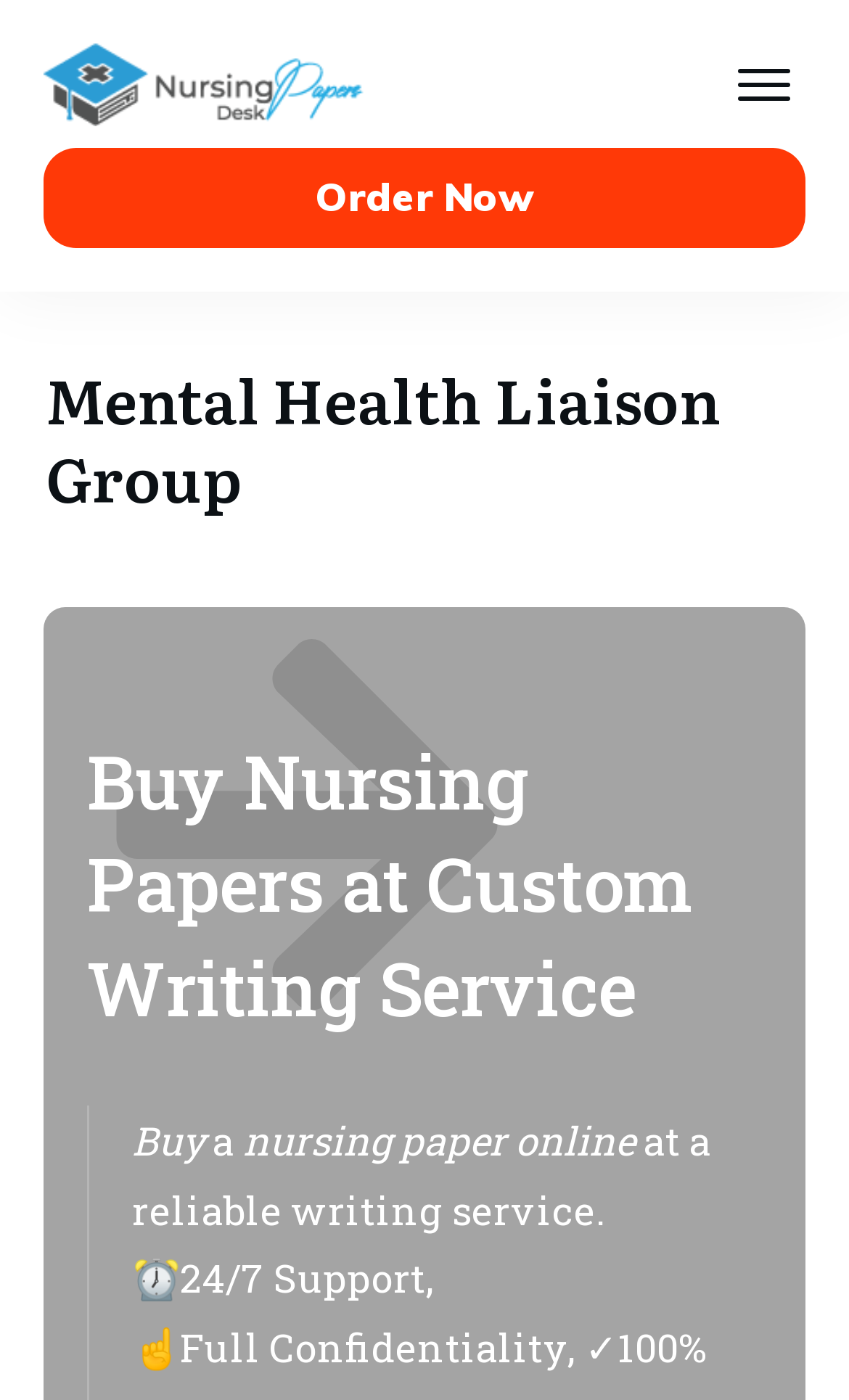How many images are present on the webpage?
Please provide a single word or phrase as your answer based on the image.

2